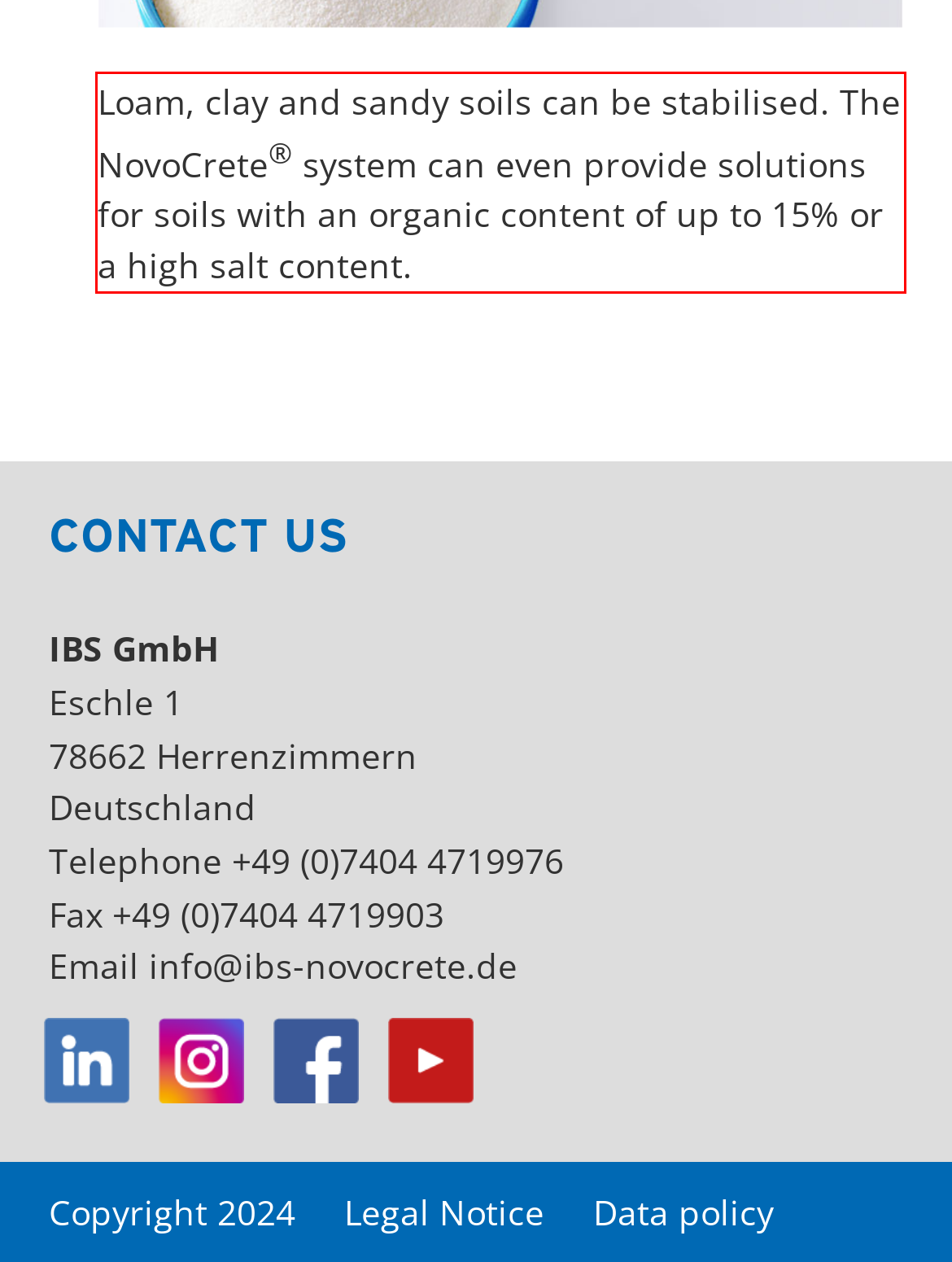Please perform OCR on the UI element surrounded by the red bounding box in the given webpage screenshot and extract its text content.

Loam, clay and sandy soils can be stabilised. The NovoCrete® system can even provide solutions for soils with an organic content of up to 15% or a high salt content.